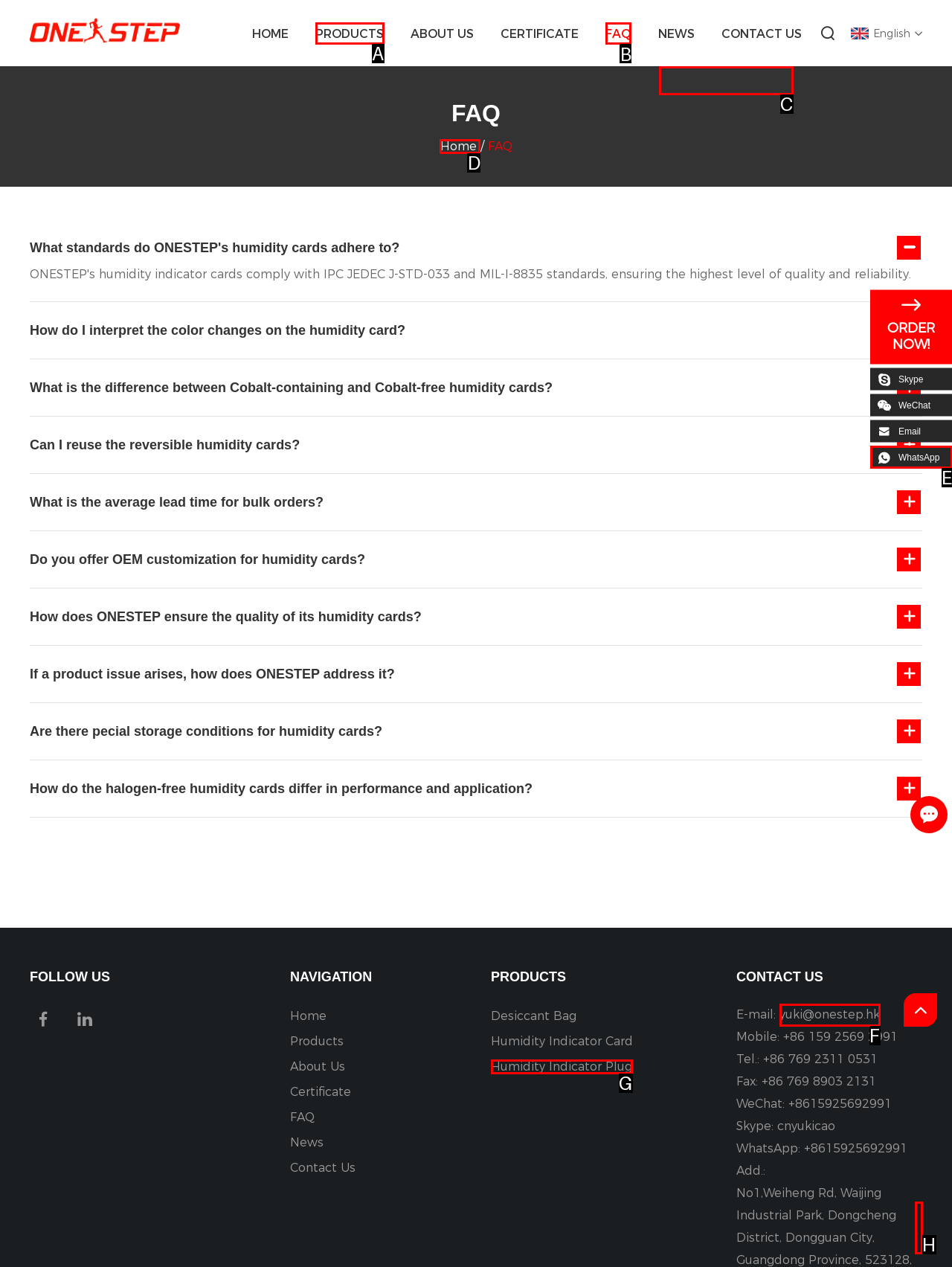To complete the instruction: View FAQ, which HTML element should be clicked?
Respond with the option's letter from the provided choices.

B